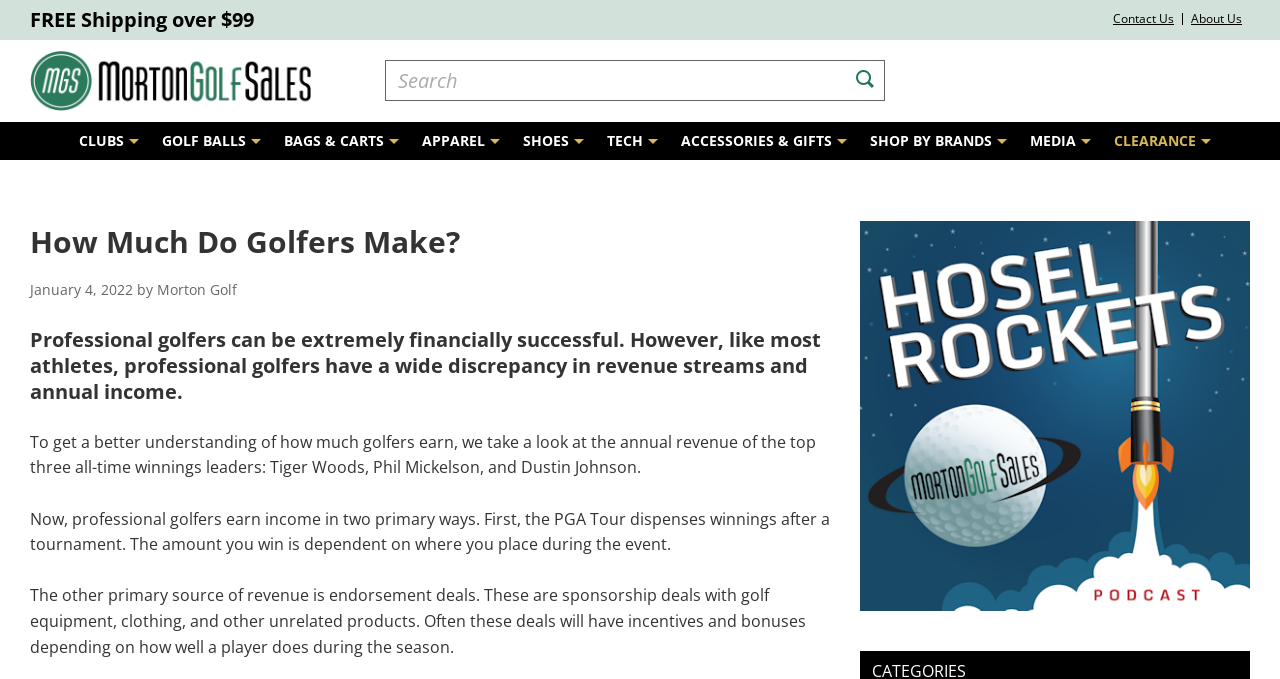What is the name of the blog?
Based on the content of the image, thoroughly explain and answer the question.

I found the answer by looking at the top-left corner of the webpage, where the blog's name is displayed as a link and an image.